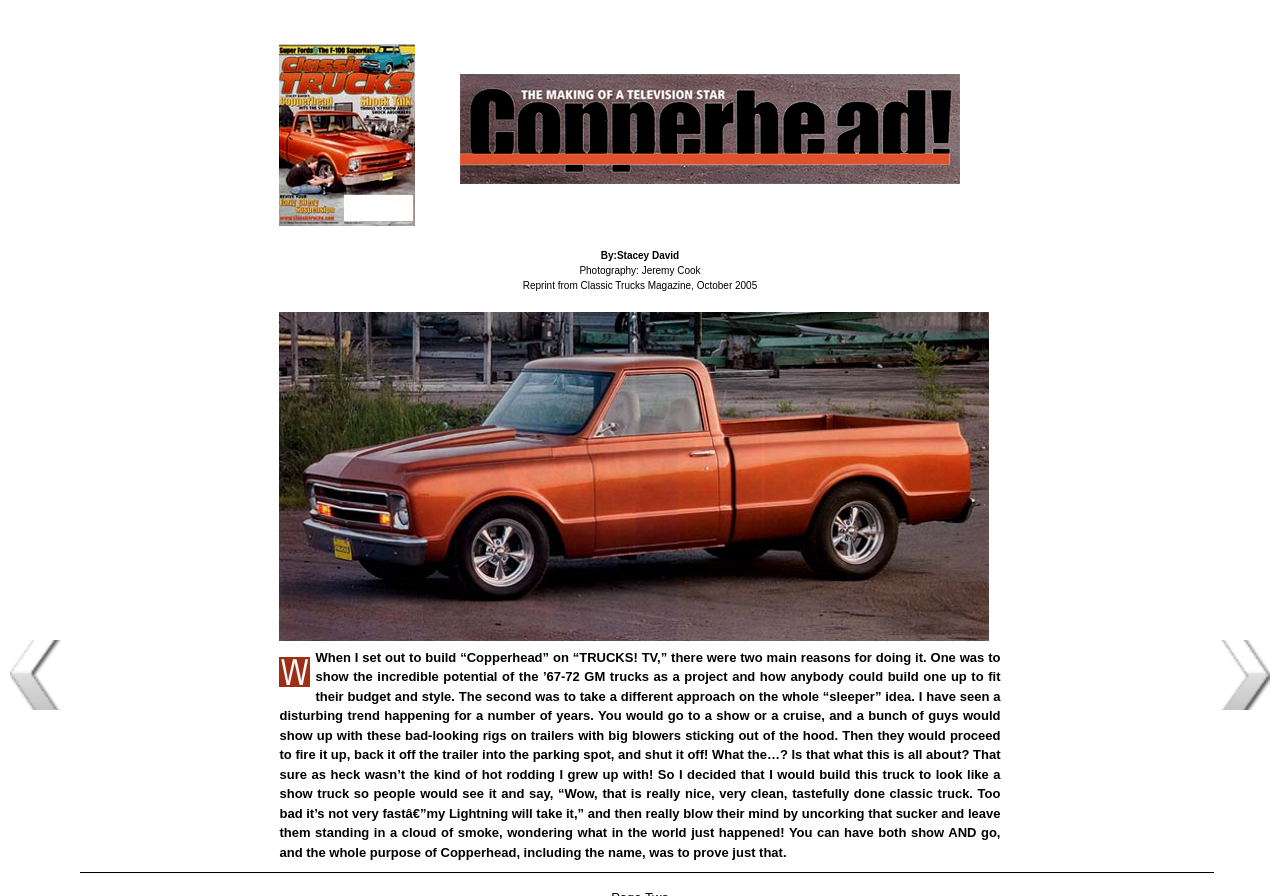Using the information shown in the image, answer the question with as much detail as possible: What is the author's intention with building Copperhead?

The author's intention with building Copperhead is to prove that a truck can be both a show truck and a high-performance vehicle, as mentioned in the text.